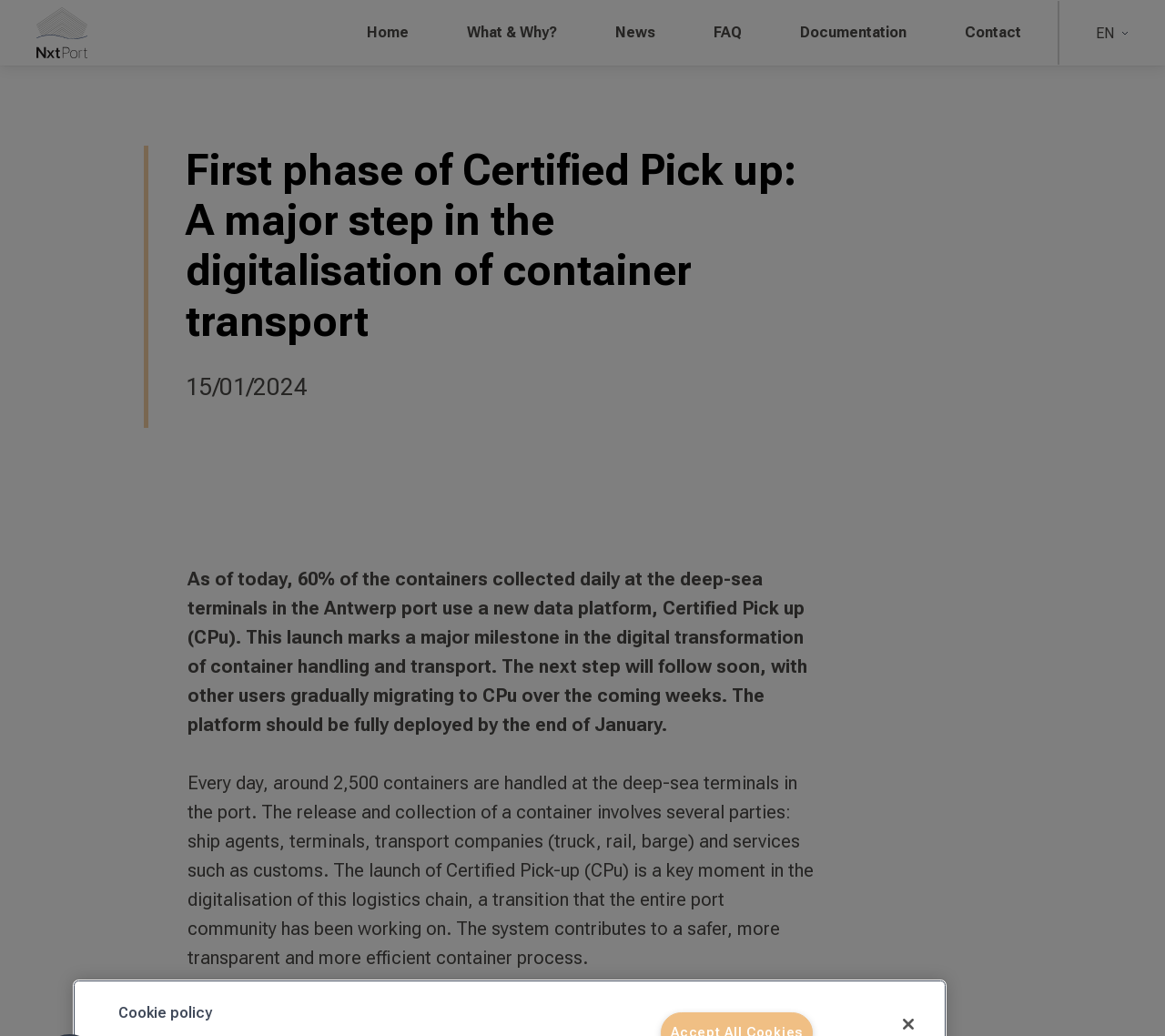Please analyze the image and provide a thorough answer to the question:
How many containers are handled daily at the deep-sea terminals?

The number of containers handled daily at the deep-sea terminals is obtained from the StaticText element with the text 'Every day, around 2,500 containers are handled at the deep-sea terminals in the port.' located at coordinates [0.161, 0.745, 0.698, 0.935].